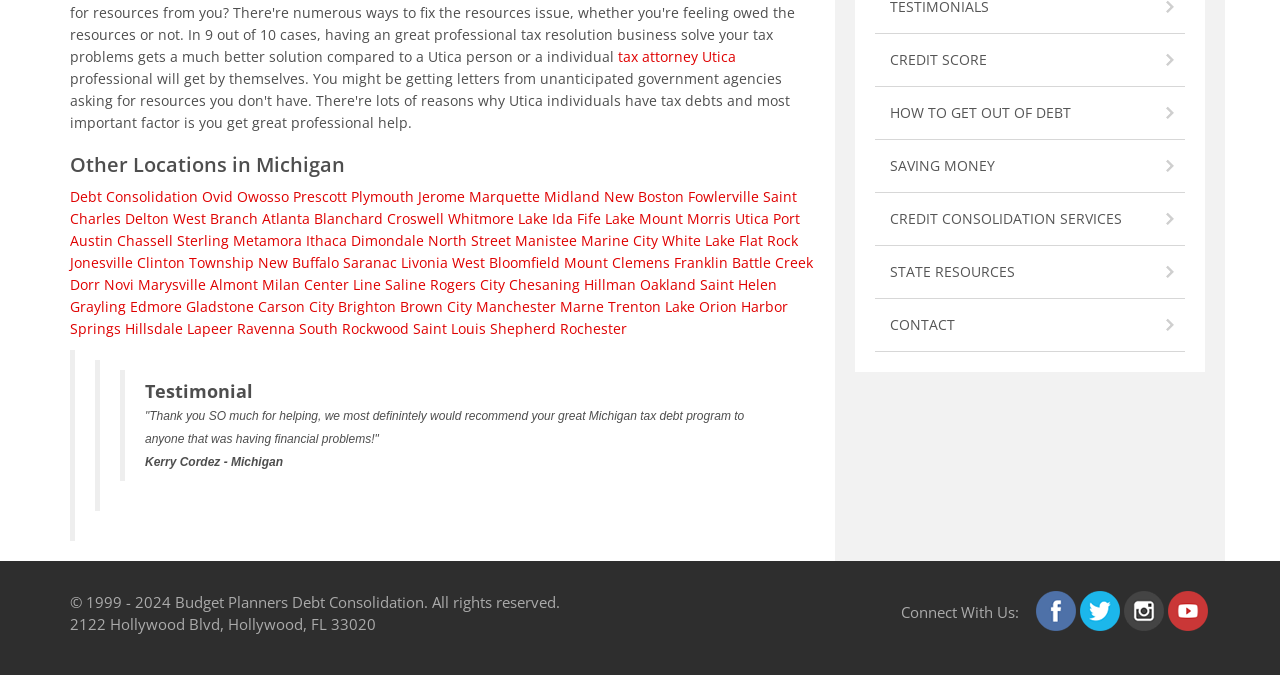Please locate the bounding box coordinates of the element that should be clicked to achieve the given instruction: "Go to 'Ovid'".

[0.158, 0.277, 0.182, 0.305]